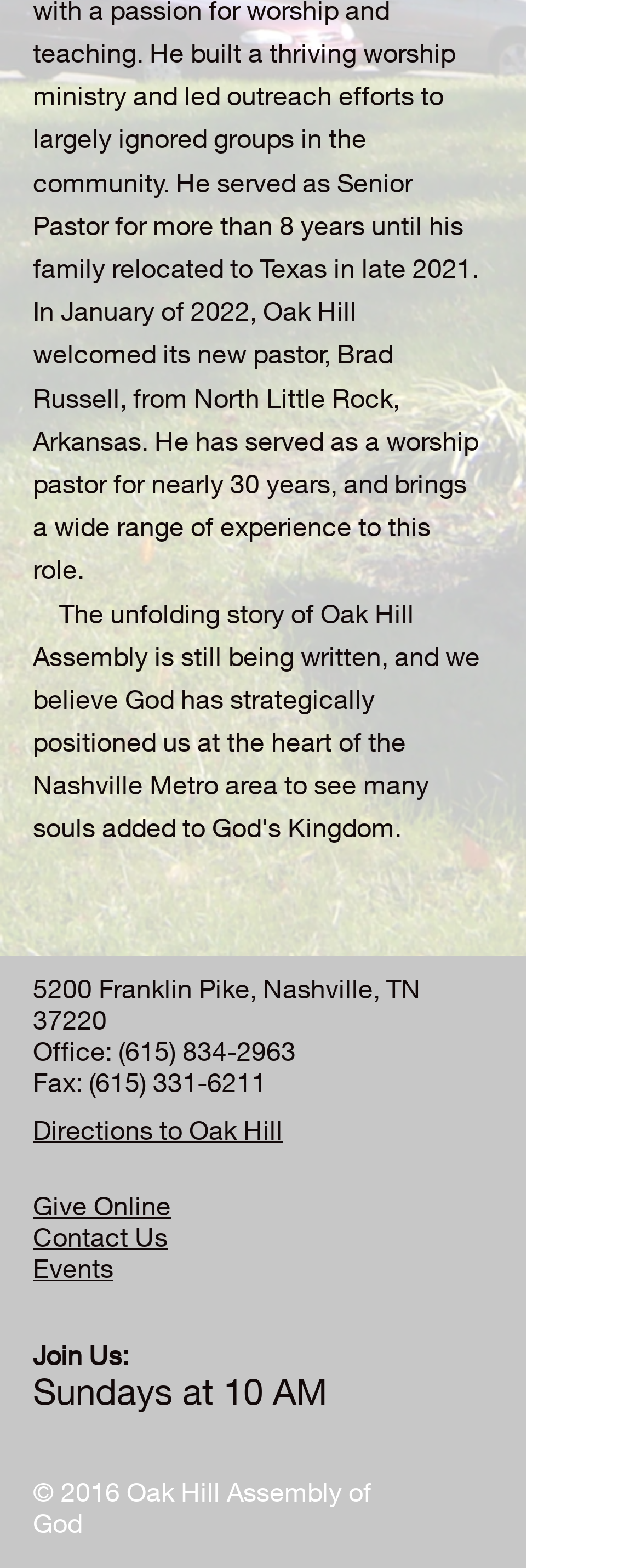Give a one-word or one-phrase response to the question: 
What is the phone number of the office?

(615) 834-2963